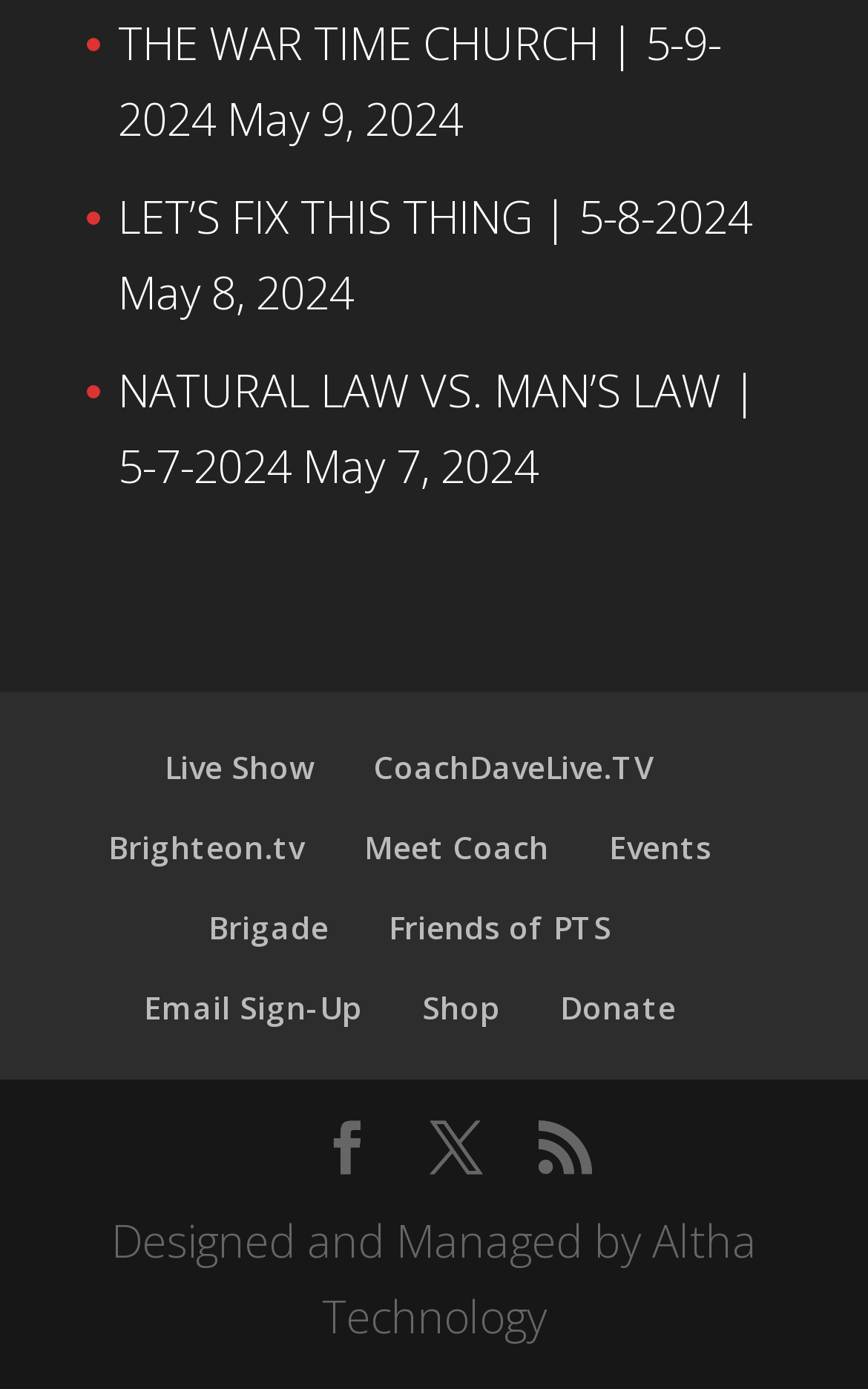Identify the bounding box coordinates of the clickable region to carry out the given instruction: "Make a donation".

[0.645, 0.709, 0.778, 0.74]